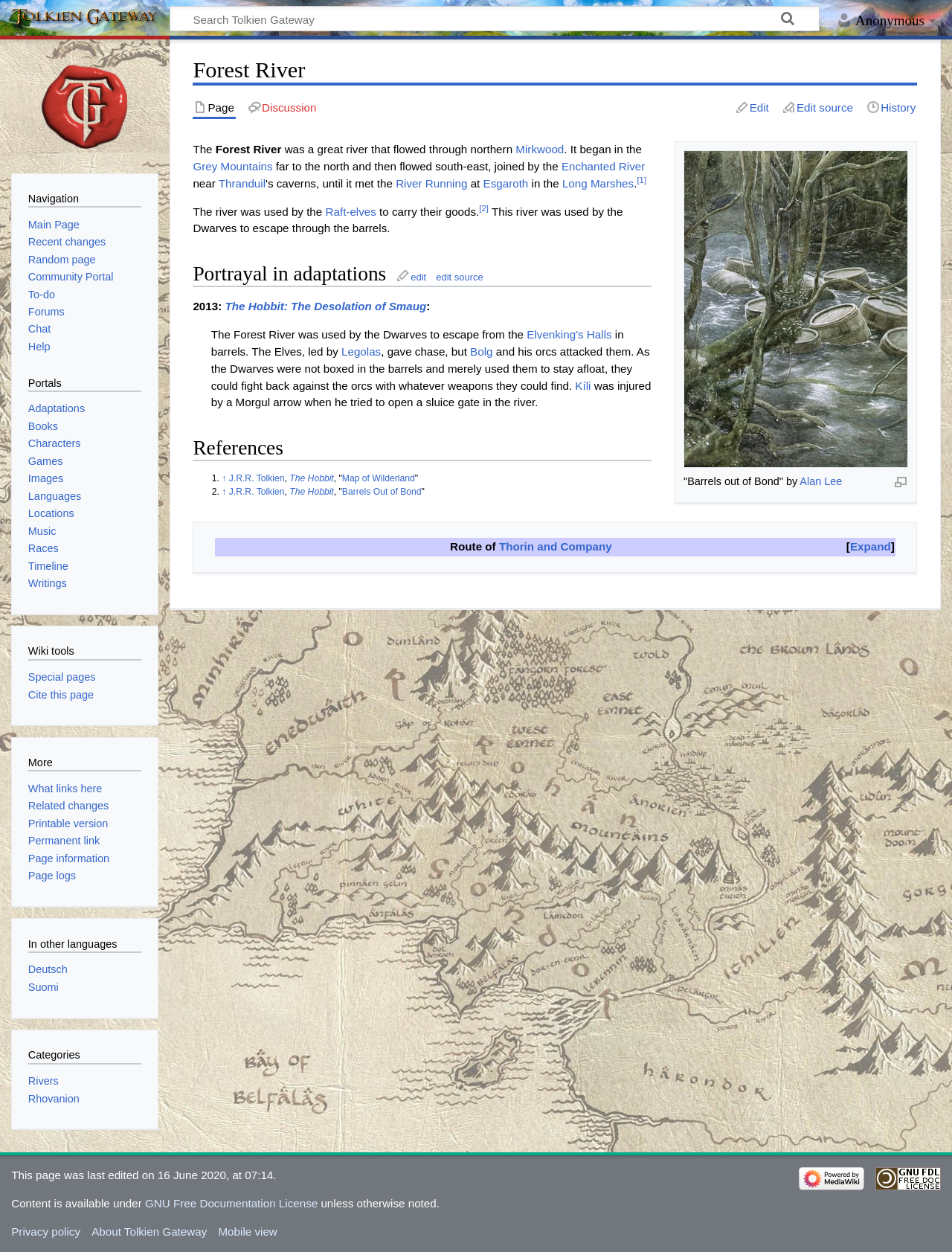Using the format (top-left x, top-left y, bottom-right x, bottom-right y), and given the element description, identify the bounding box coordinates within the screenshot: Images

[0.03, 0.377, 0.067, 0.387]